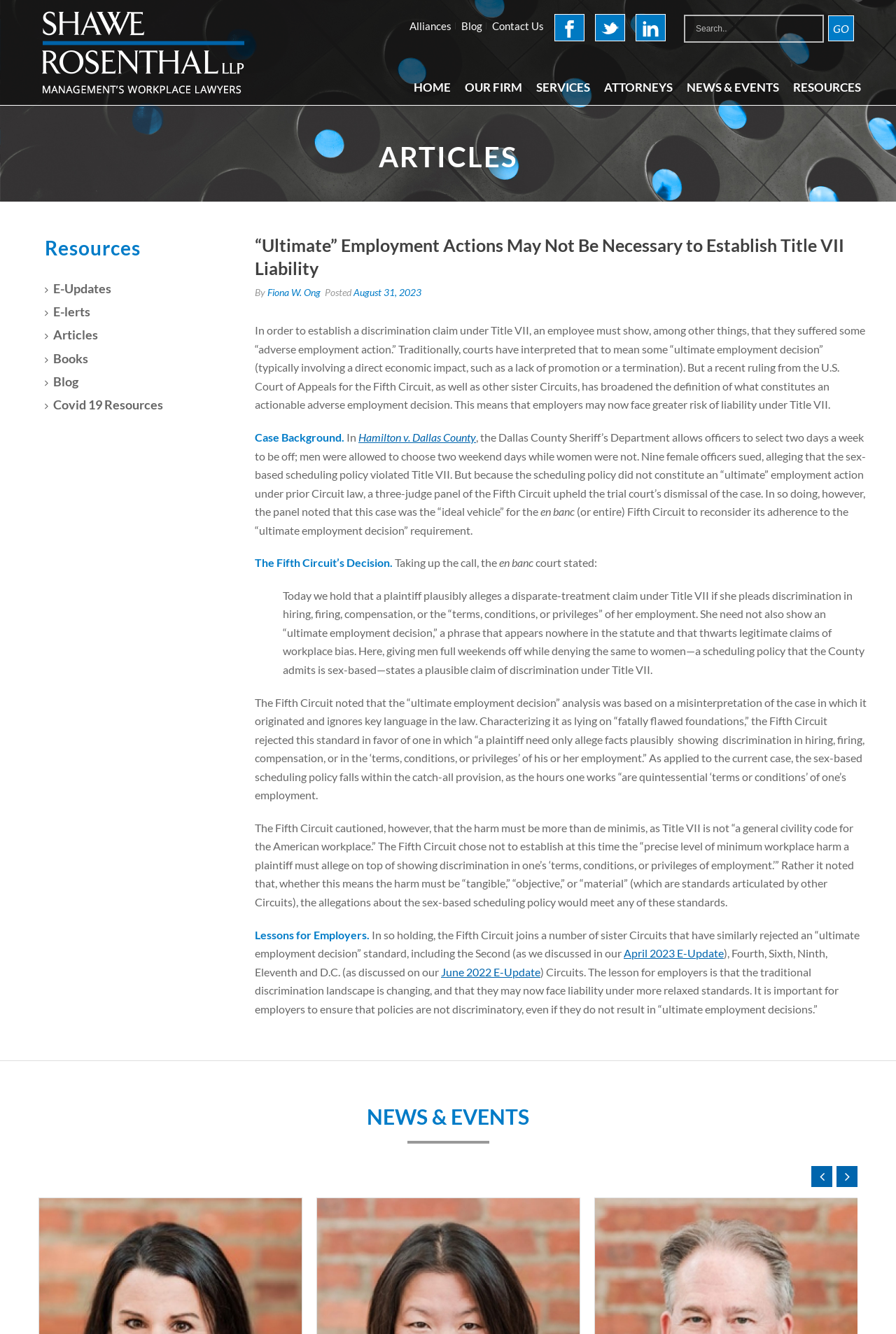What is the name of the law firm?
Offer a detailed and full explanation in response to the question.

The name of the law firm can be found at the top of the webpage, which is 'Shawe Rosenthal LLP'.